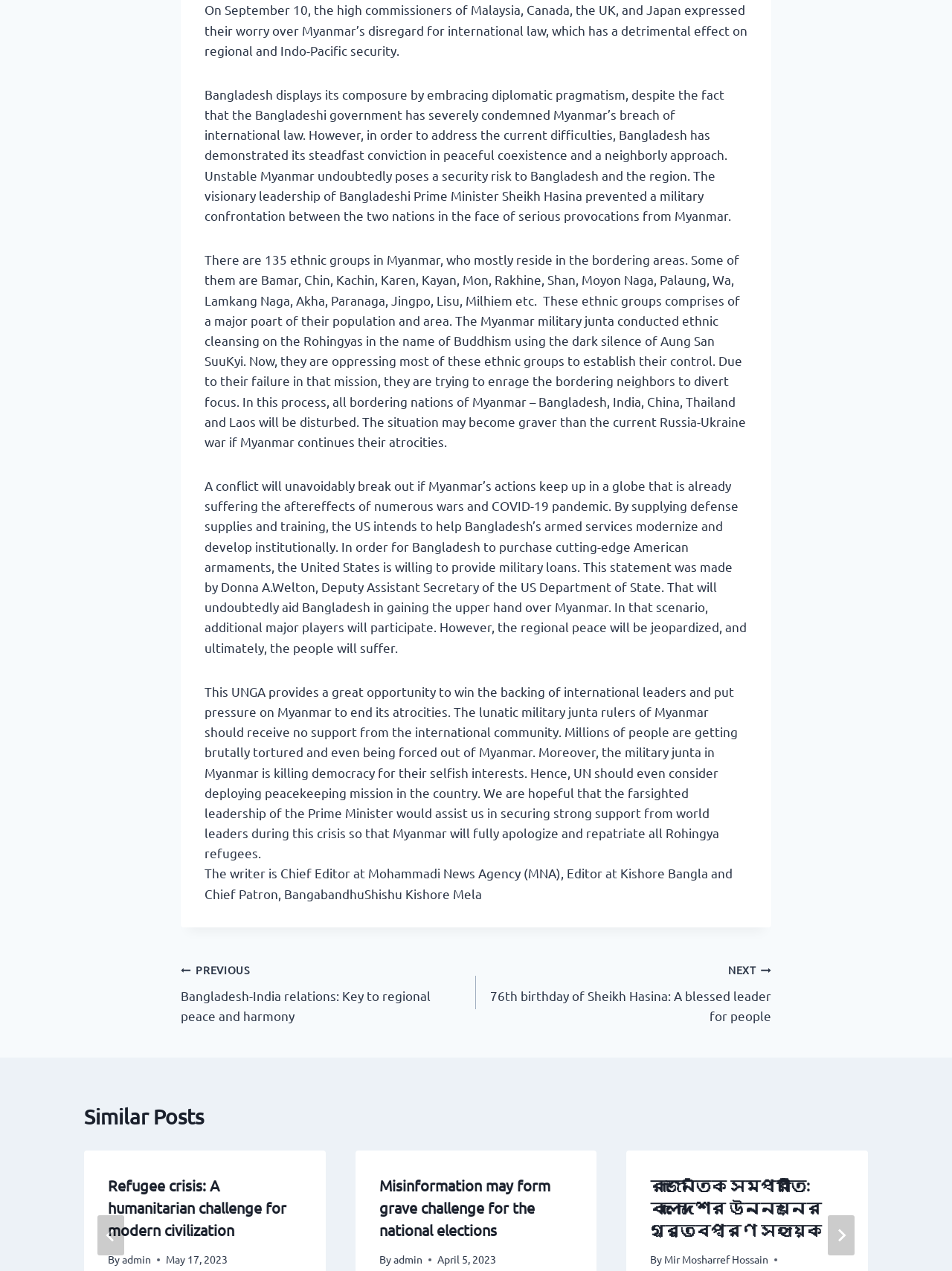How many ethnic groups are there in Myanmar?
Please answer the question with a single word or phrase, referencing the image.

135